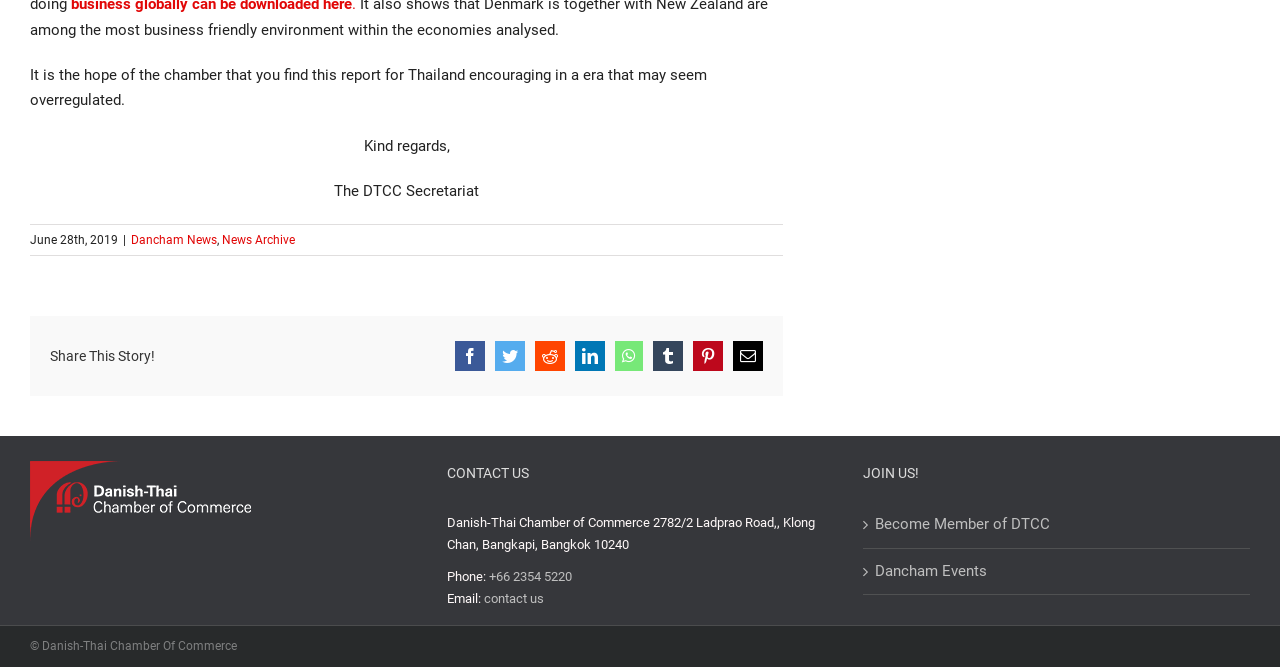Using the given element description, provide the bounding box coordinates (top-left x, top-left y, bottom-right x, bottom-right y) for the corresponding UI element in the screenshot: Email

[0.573, 0.512, 0.596, 0.557]